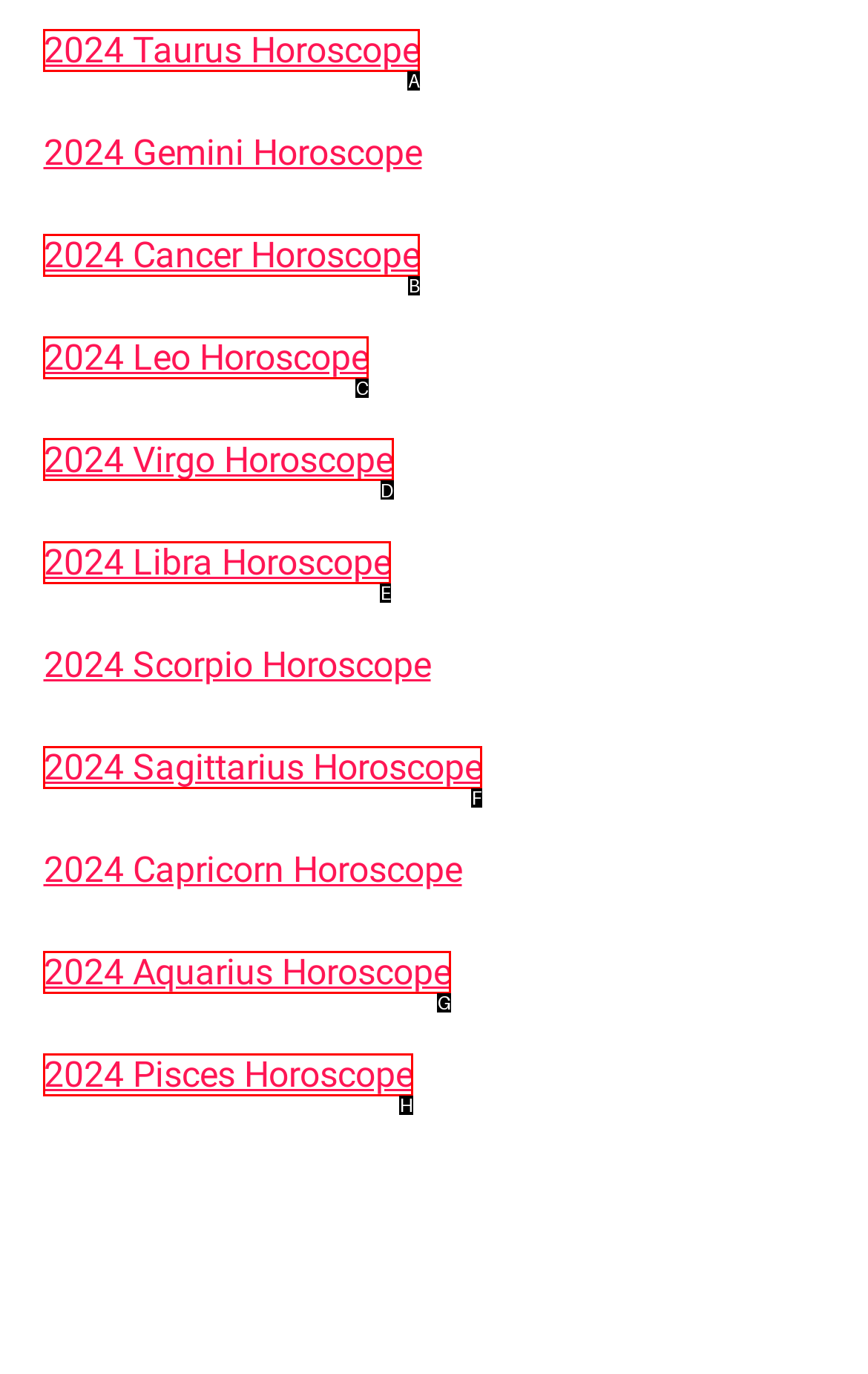Indicate the HTML element that should be clicked to perform the task: visit the second page Reply with the letter corresponding to the chosen option.

None